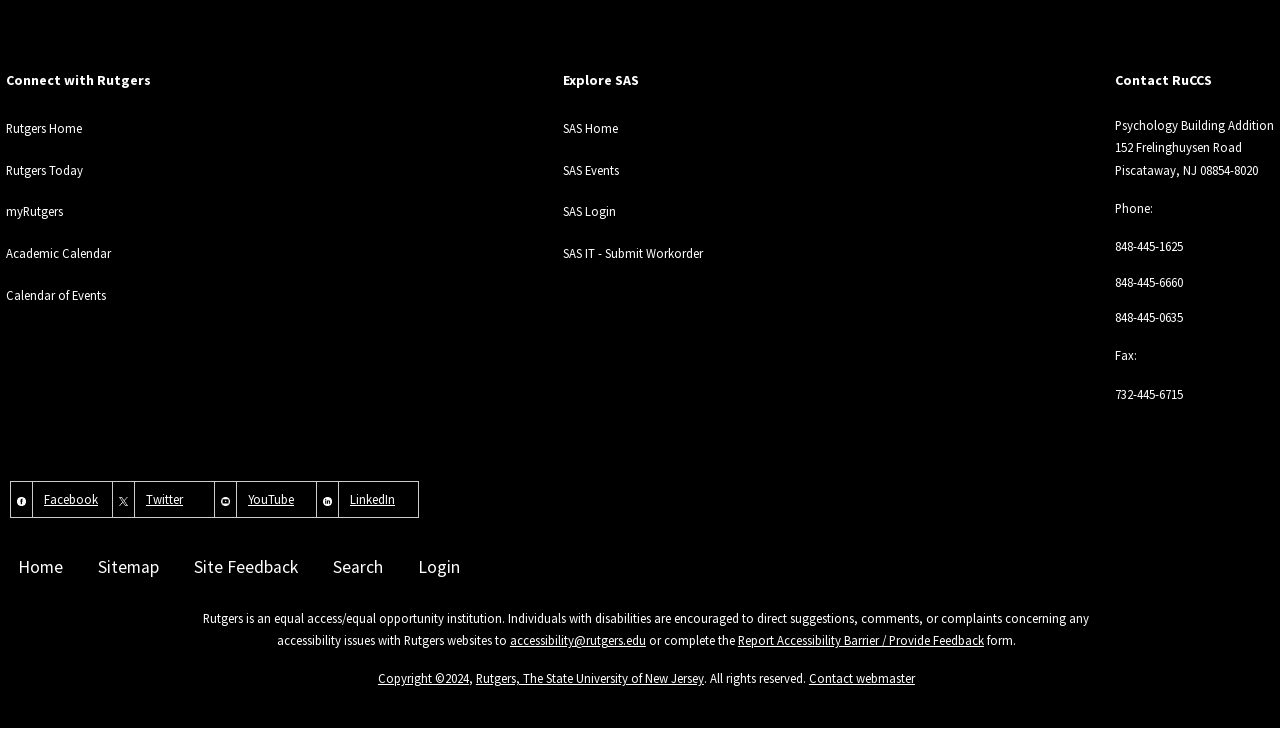Give a one-word or one-phrase response to the question:
What social media platforms are available?

Facebook, Twitter, YouTube, LinkedIn